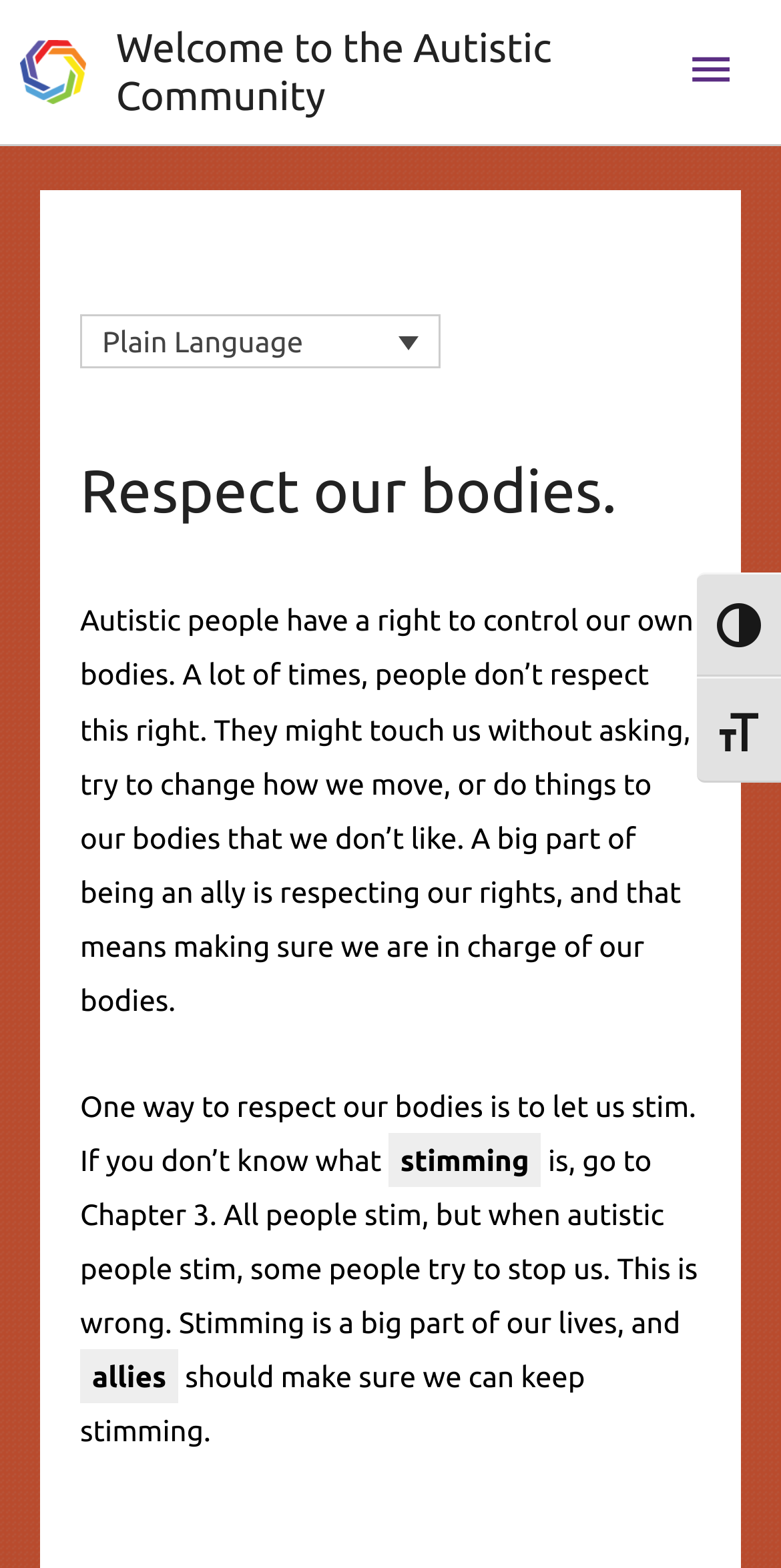What is the button 'Toggle High Contrast' for?
Kindly offer a detailed explanation using the data available in the image.

The button 'Toggle High Contrast' is an accessibility feature that allows users to switch to a high contrast mode, which can make the webpage more readable for people with visual impairments. This is a common accessibility feature found on many websites.